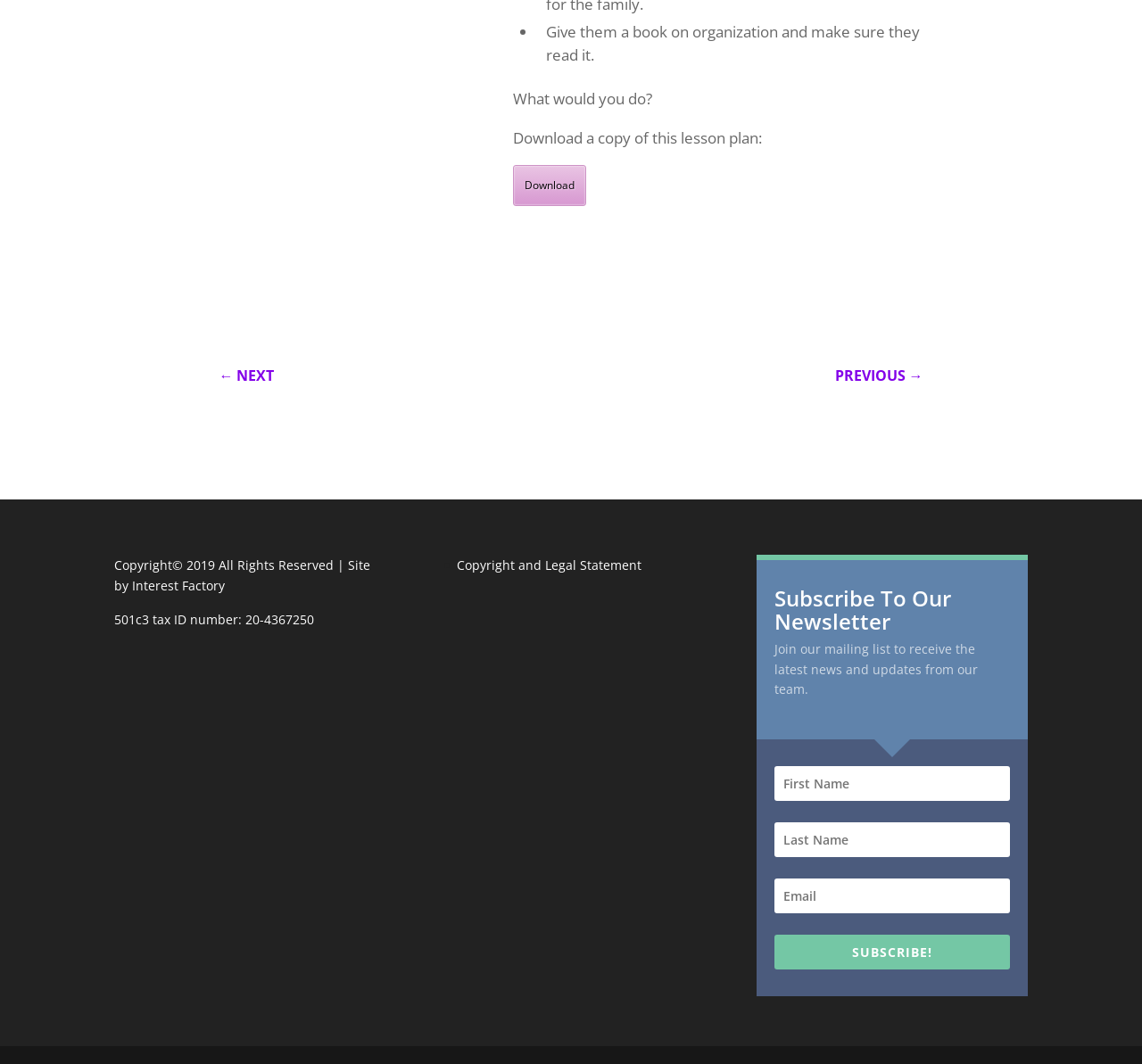Respond to the question below with a single word or phrase:
What is the name of the organization that created the website?

Interest Factory